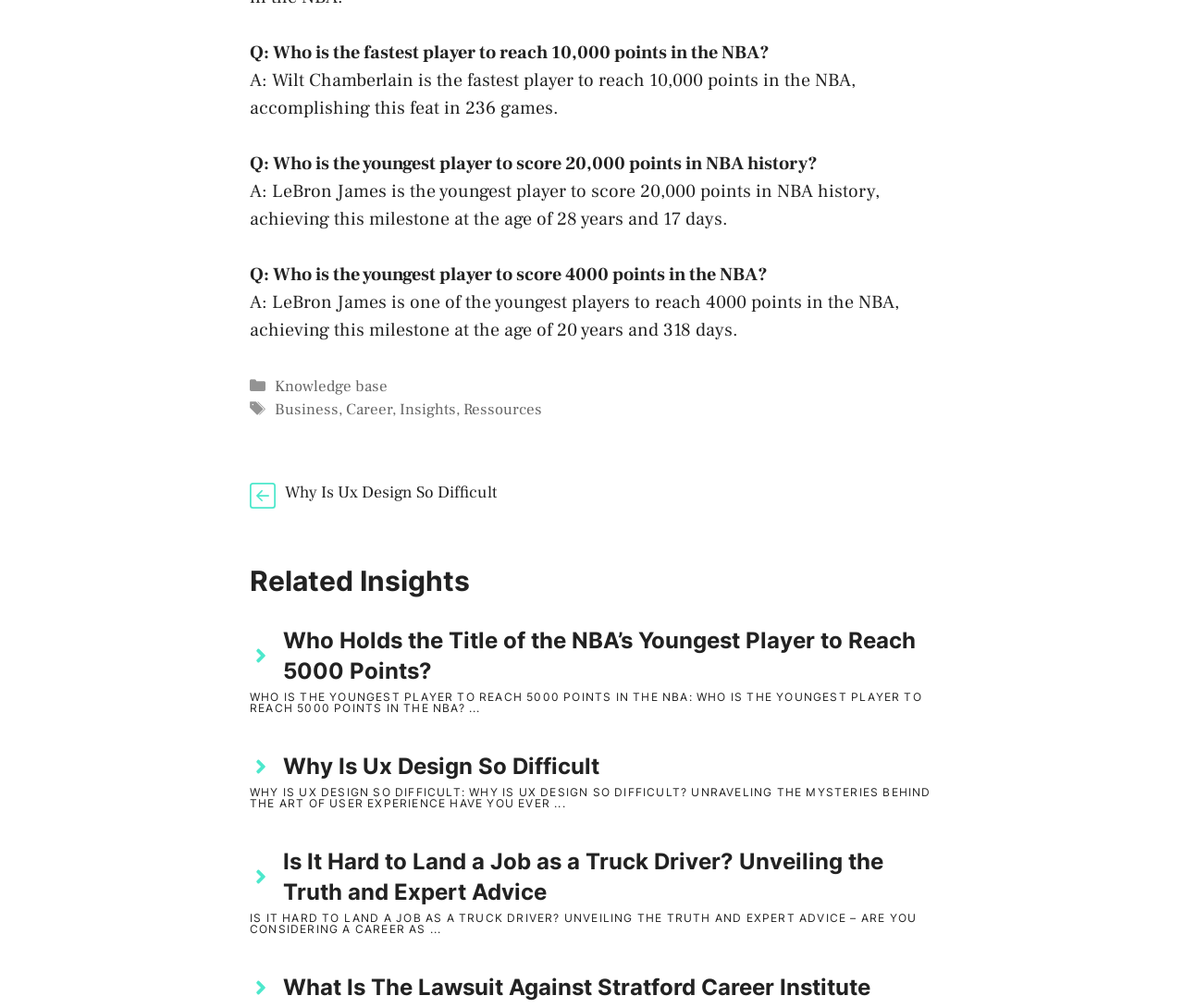Use a single word or phrase to answer the question:
What is the title of the third related insight?

Is It Hard to Land a Job as a Truck Driver?